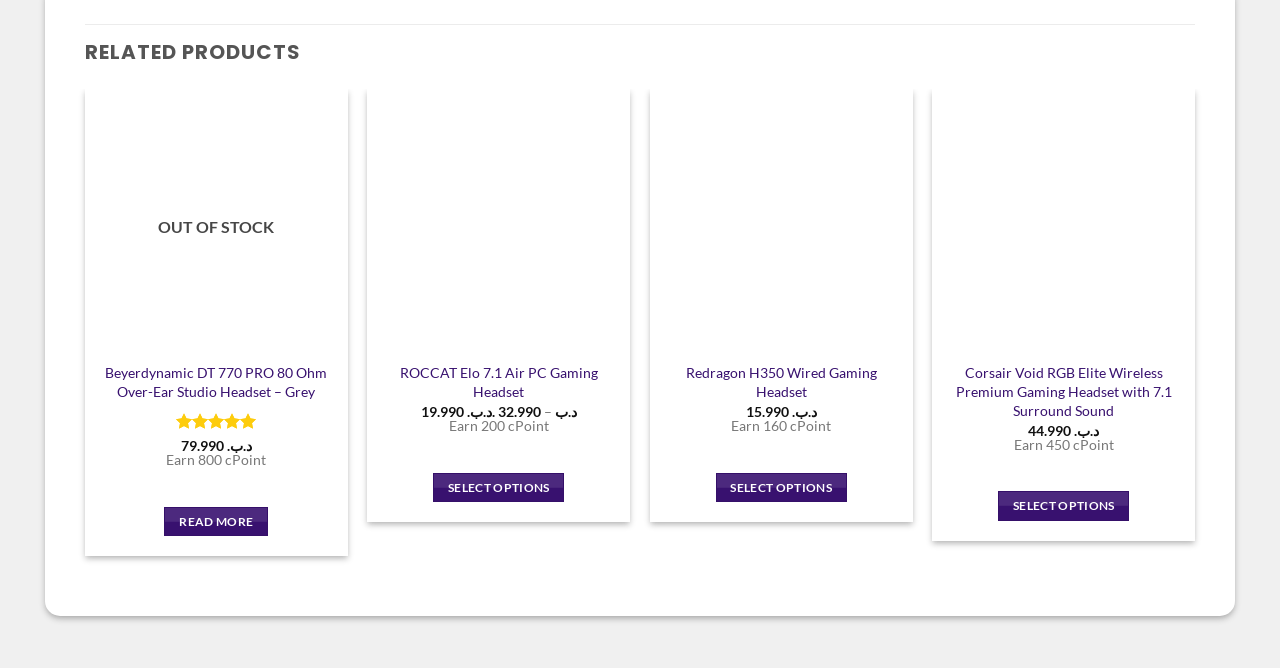Find the bounding box coordinates of the clickable area required to complete the following action: "Add to wishlist for ROCCAT Elo 7.1 Air PC Gaming Headset".

[0.459, 0.148, 0.483, 0.194]